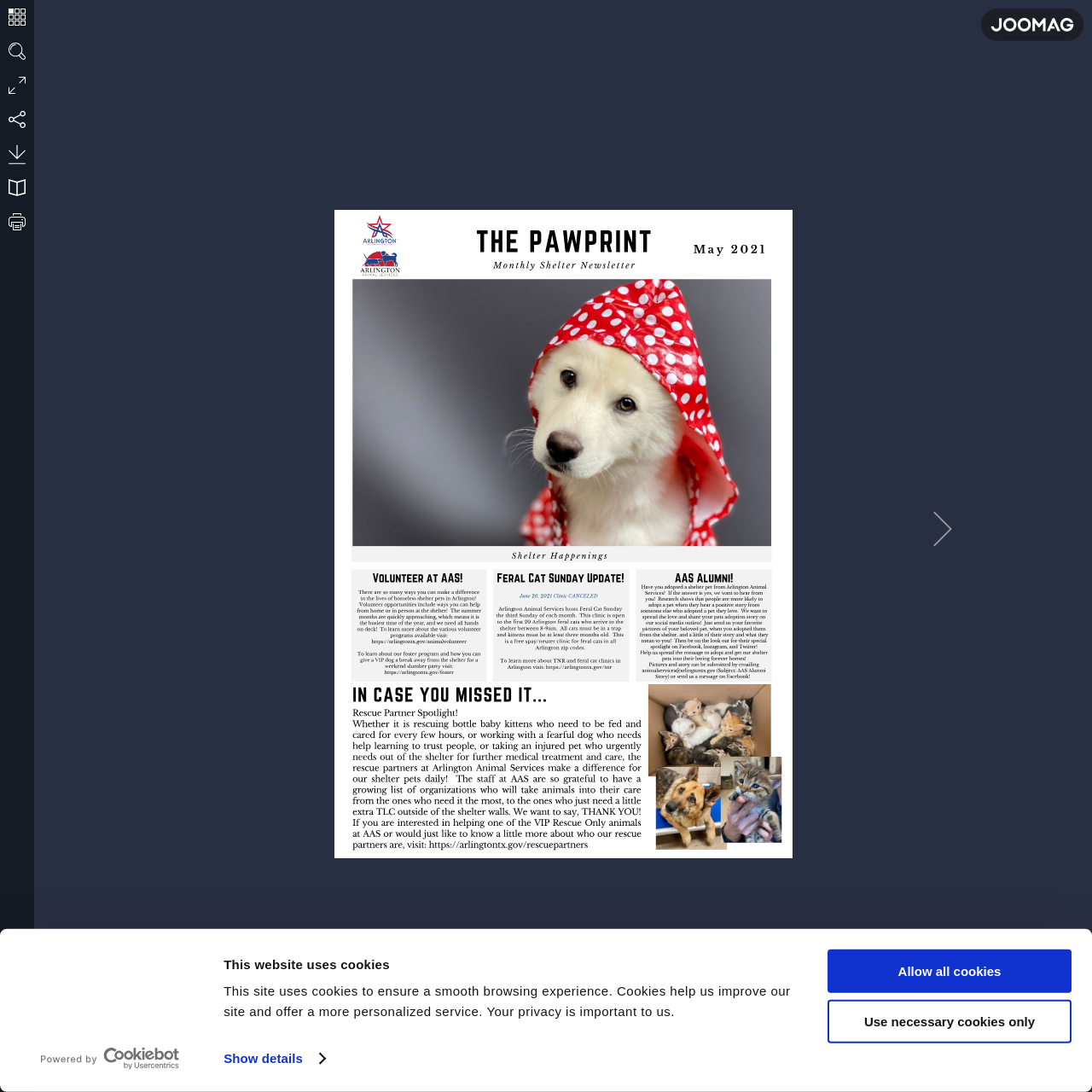Answer the question with a brief word or phrase:
What is the function of the textbox at the bottom of the page?

Page number entry